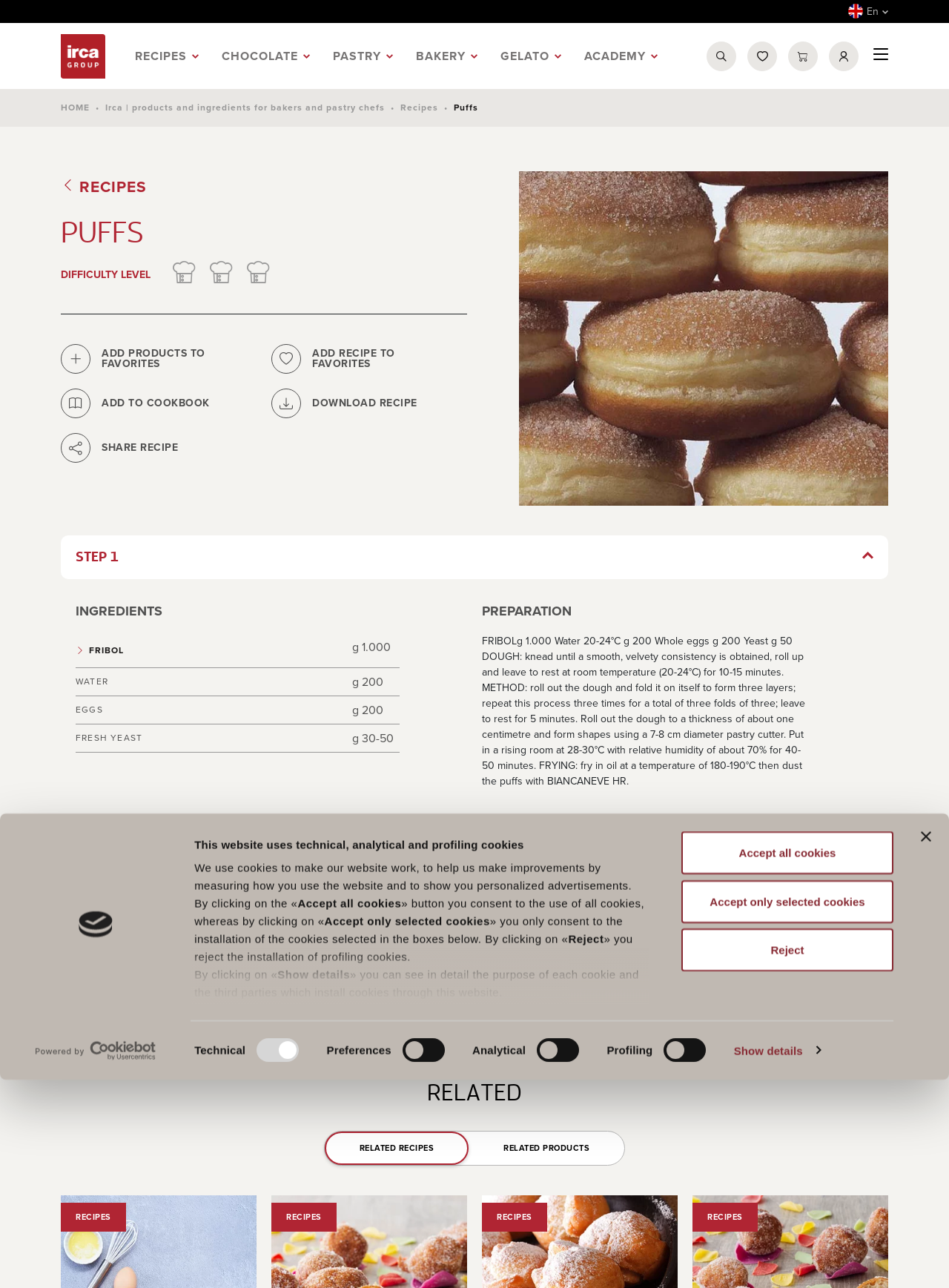Find the bounding box coordinates of the area that needs to be clicked in order to achieve the following instruction: "Open the recipes page". The coordinates should be specified as four float numbers between 0 and 1, i.e., [left, top, right, bottom].

[0.142, 0.02, 0.21, 0.067]